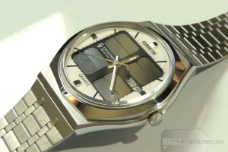In what year was the Citizen Crystron Solar Quartz SCQ-8629 released?
Provide a well-explained and detailed answer to the question.

The caption provides the specific release year of the watch, which is 1976, making it a vintage model and a significant part of watchmaking history.